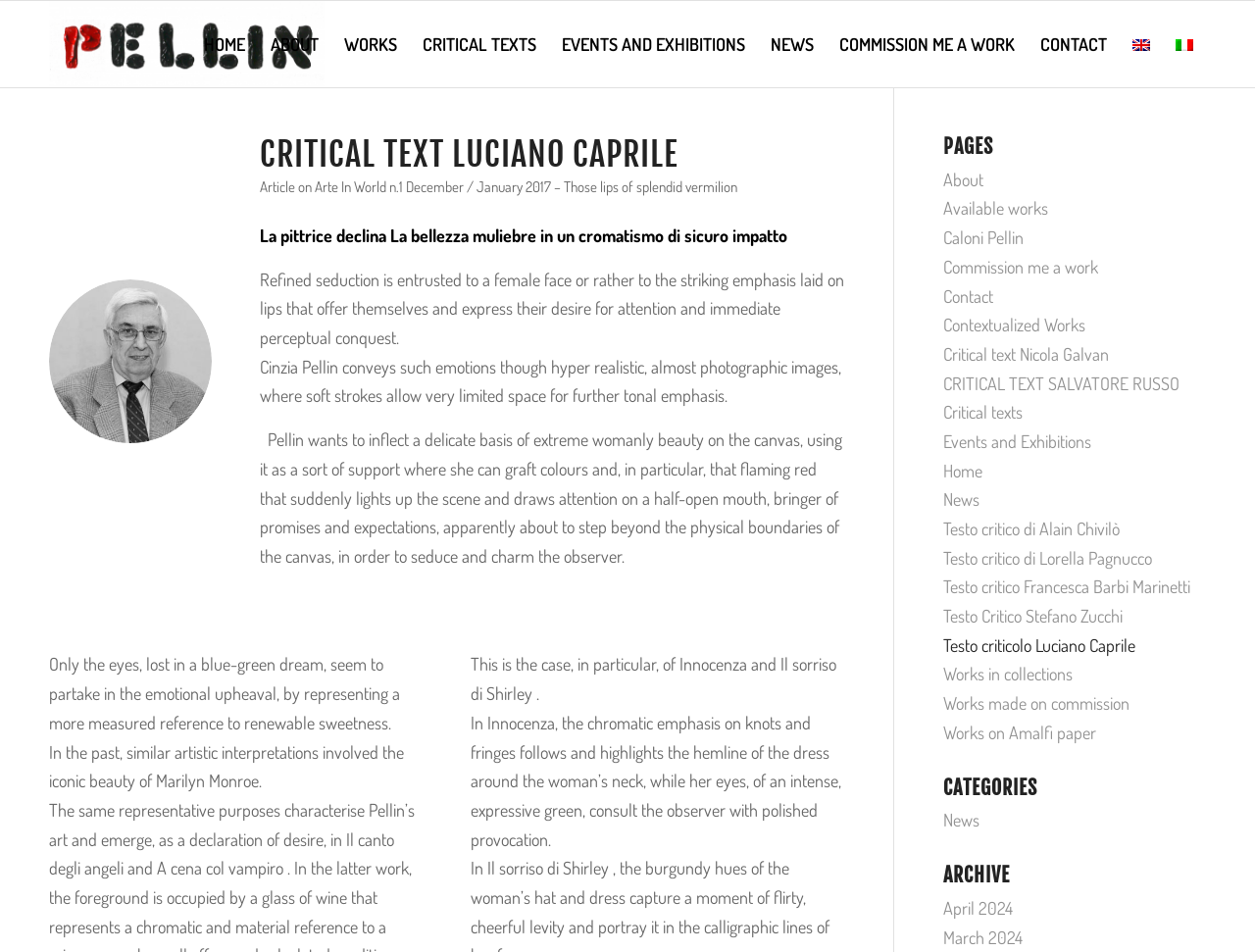Specify the bounding box coordinates of the area that needs to be clicked to achieve the following instruction: "View the 'CRITICAL TEXT LUCIANO CAPRILE' article".

[0.207, 0.143, 0.673, 0.182]